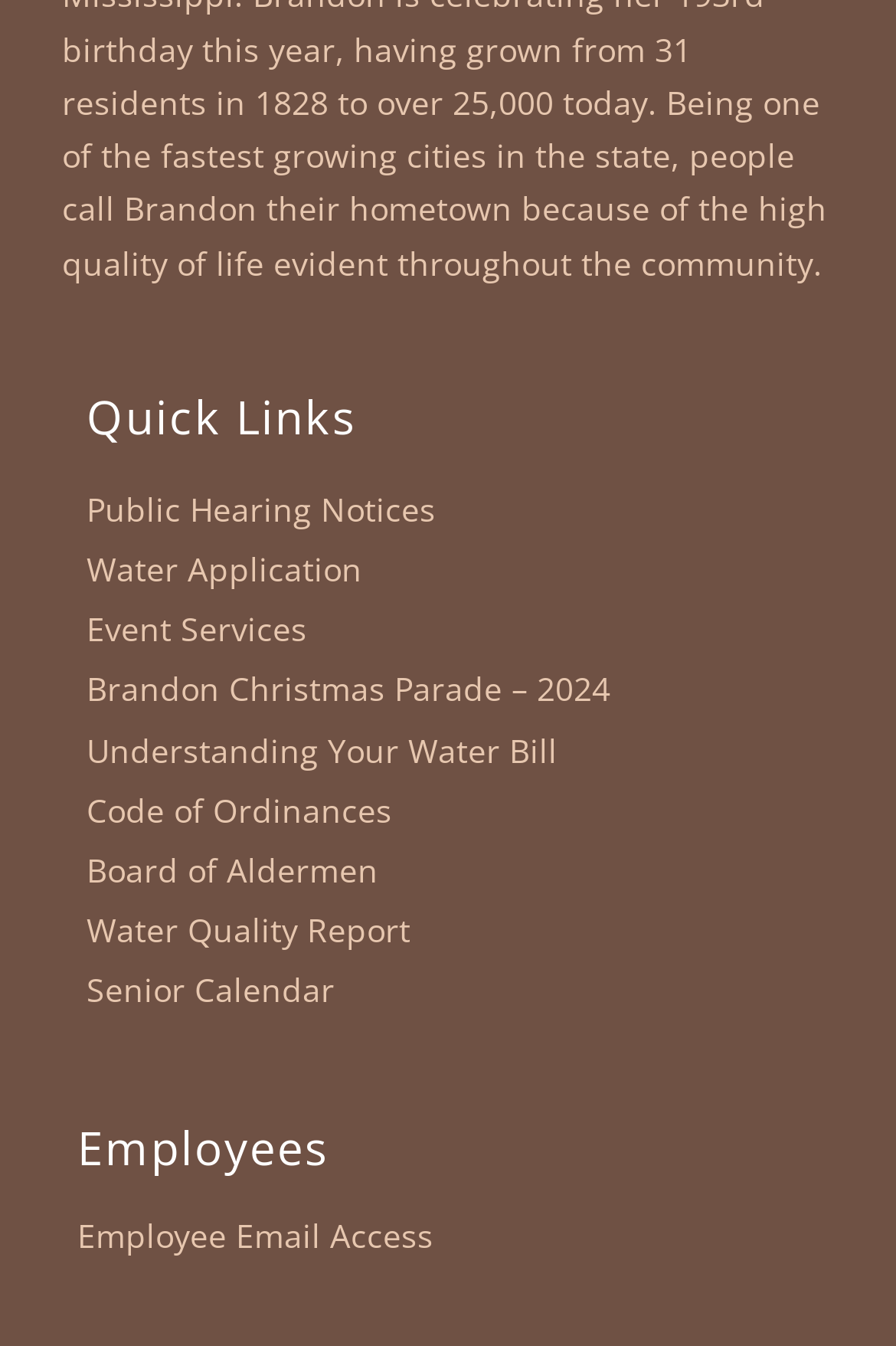Specify the bounding box coordinates of the area to click in order to follow the given instruction: "access water application."

[0.097, 0.4, 0.903, 0.445]